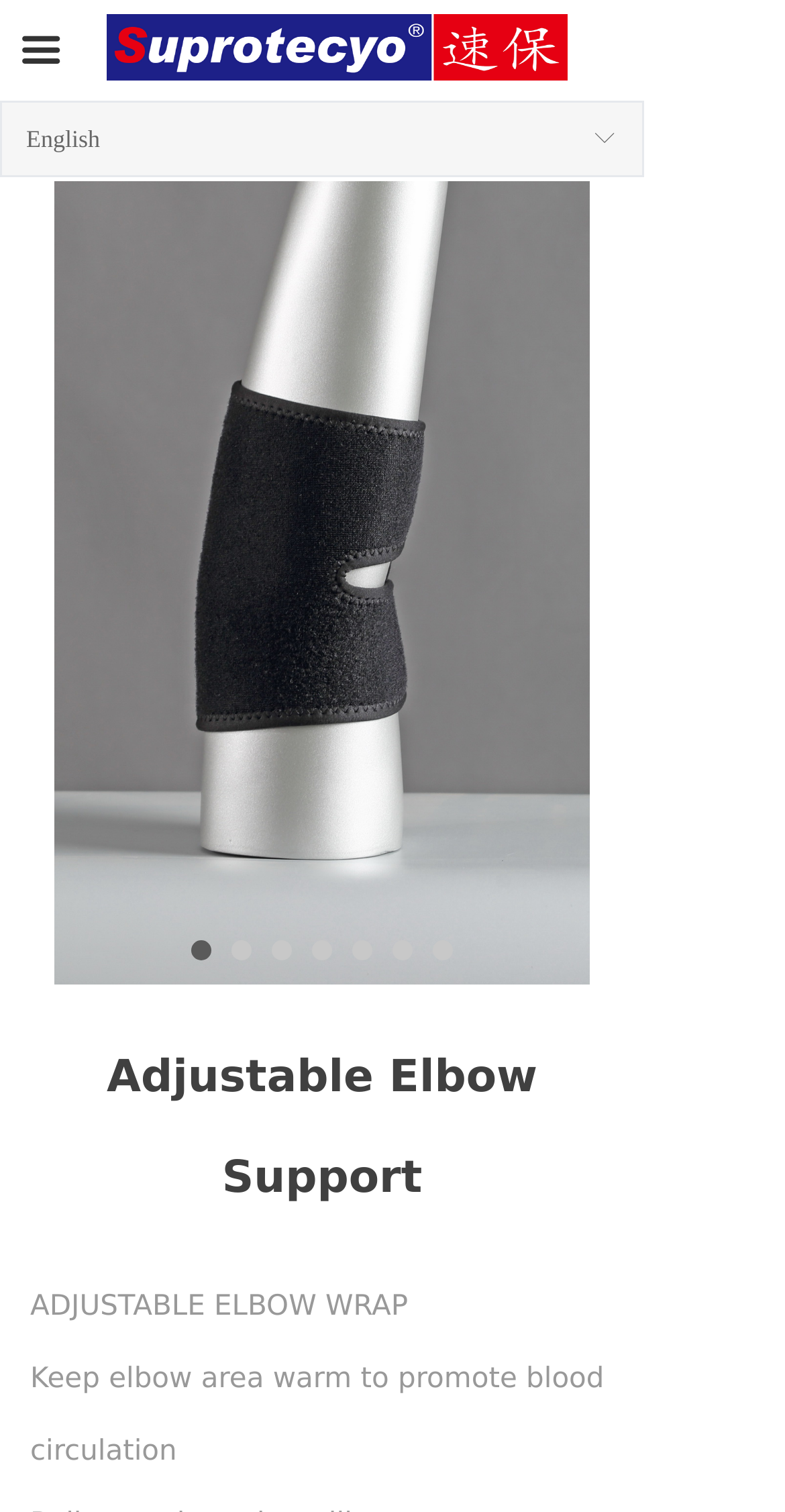Answer the following query with a single word or phrase:
Is the webpage available in multiple languages?

Yes